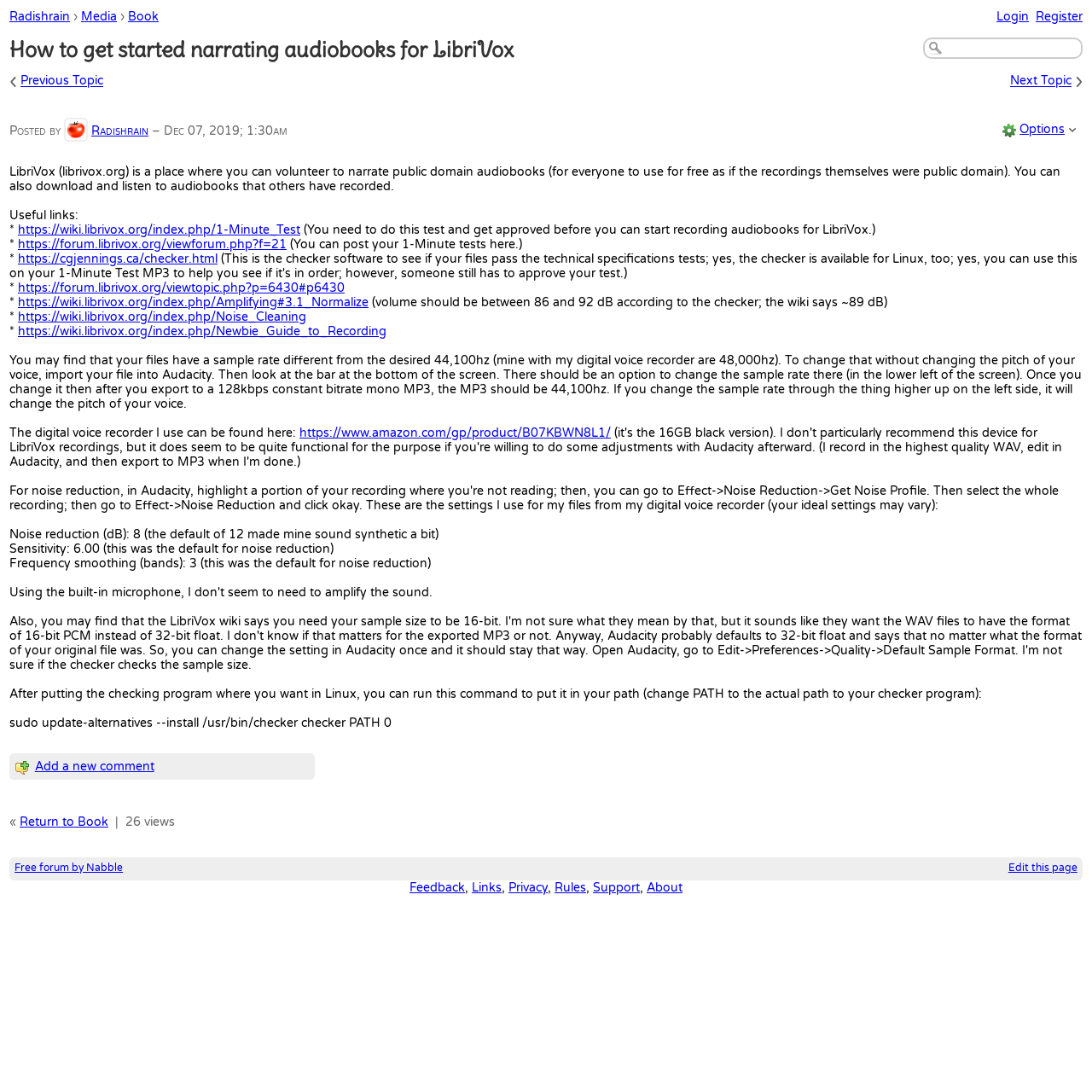What is the recommended sample rate for audiobook recording?
Utilize the image to construct a detailed and well-explained answer.

The webpage provides instructions on how to change the sample rate of an audio file to 44,100hz, which is the recommended sample rate for audiobook recording on LibriVox.